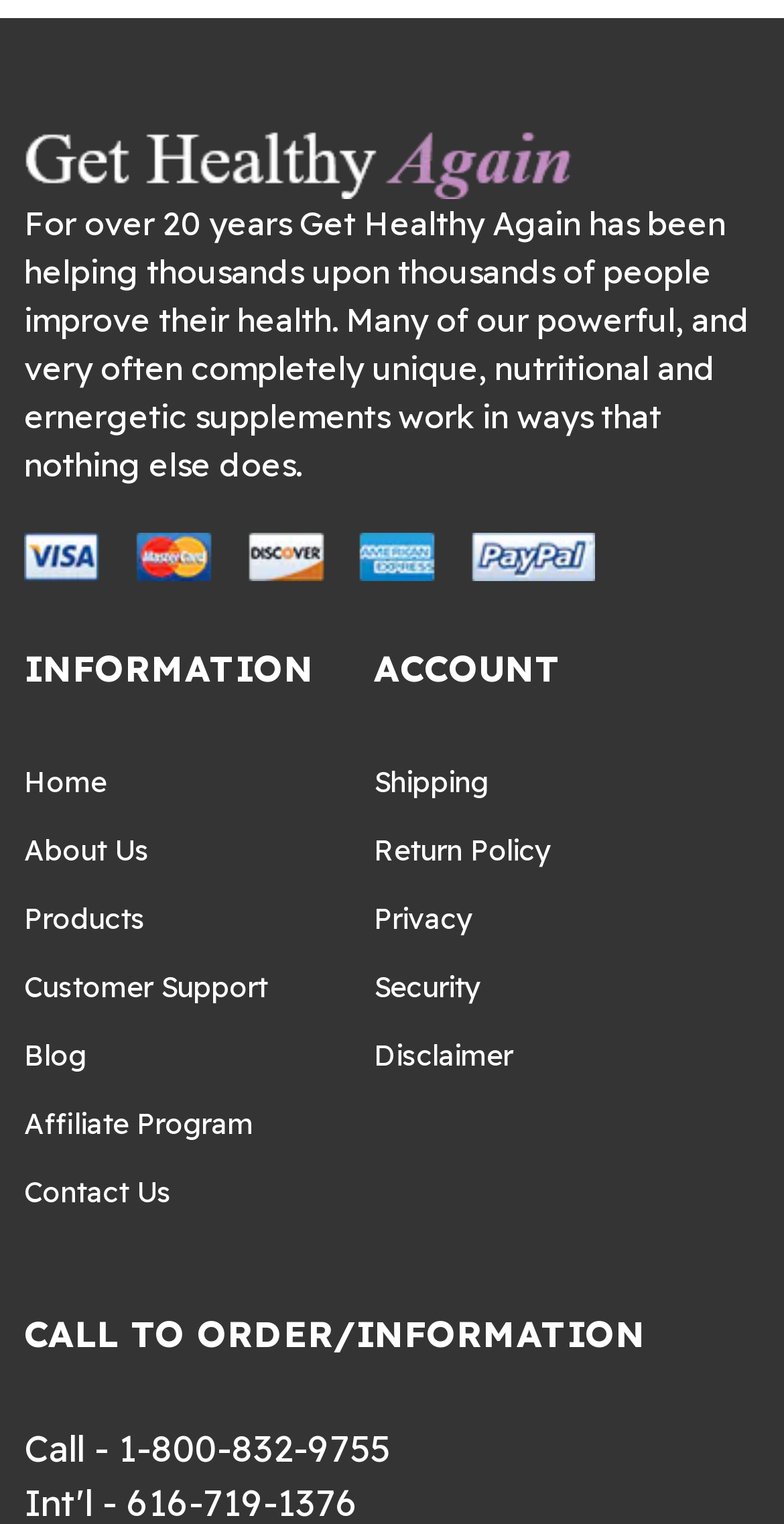Extract the bounding box coordinates of the UI element described: "About Us". Provide the coordinates in the format [left, top, right, bottom] with values ranging from 0 to 1.

[0.031, 0.546, 0.19, 0.57]